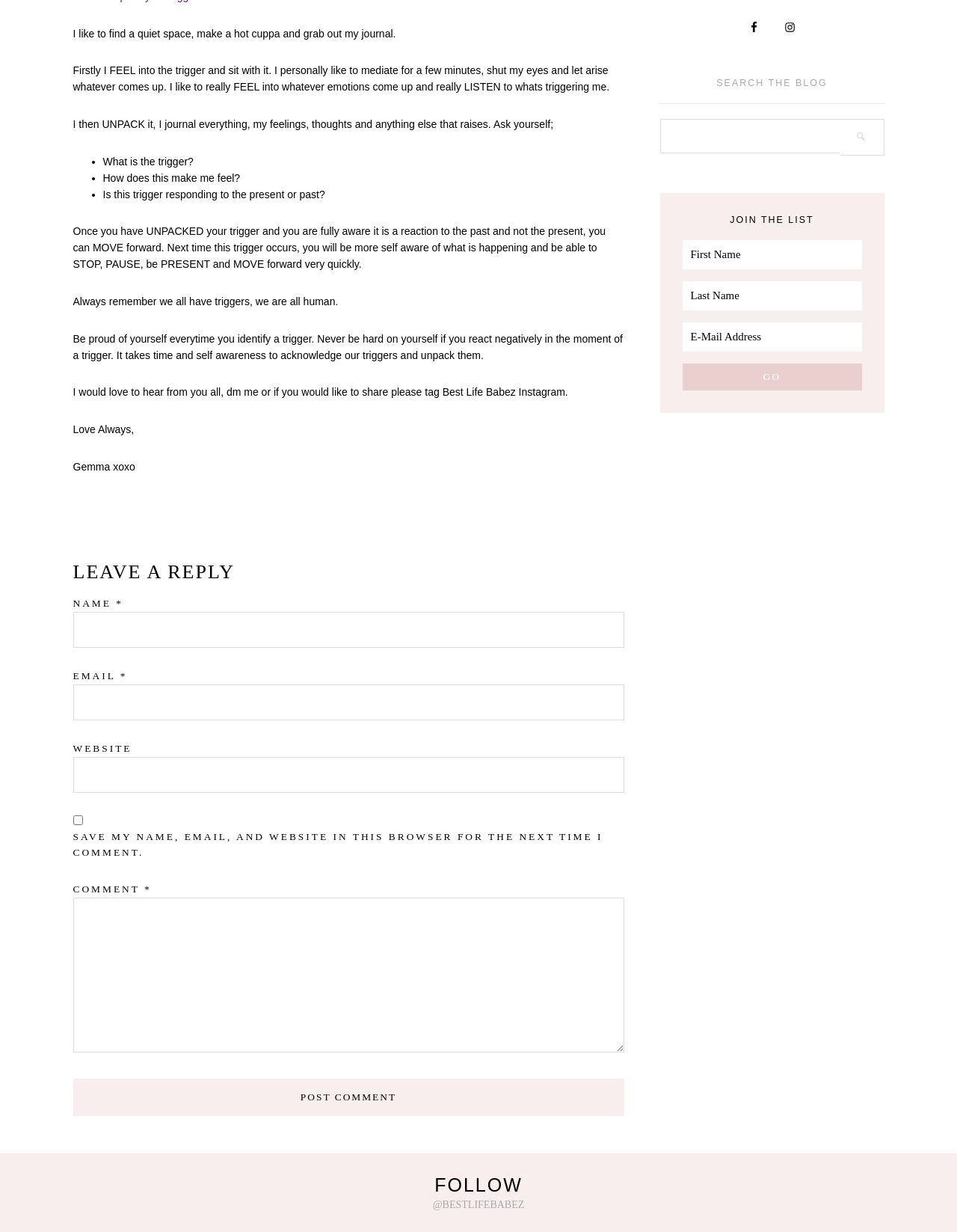Locate the bounding box coordinates of the element to click to perform the following action: 'Search the blog'. The coordinates should be given as four float values between 0 and 1, in the form of [left, top, right, bottom].

[0.689, 0.096, 0.924, 0.126]